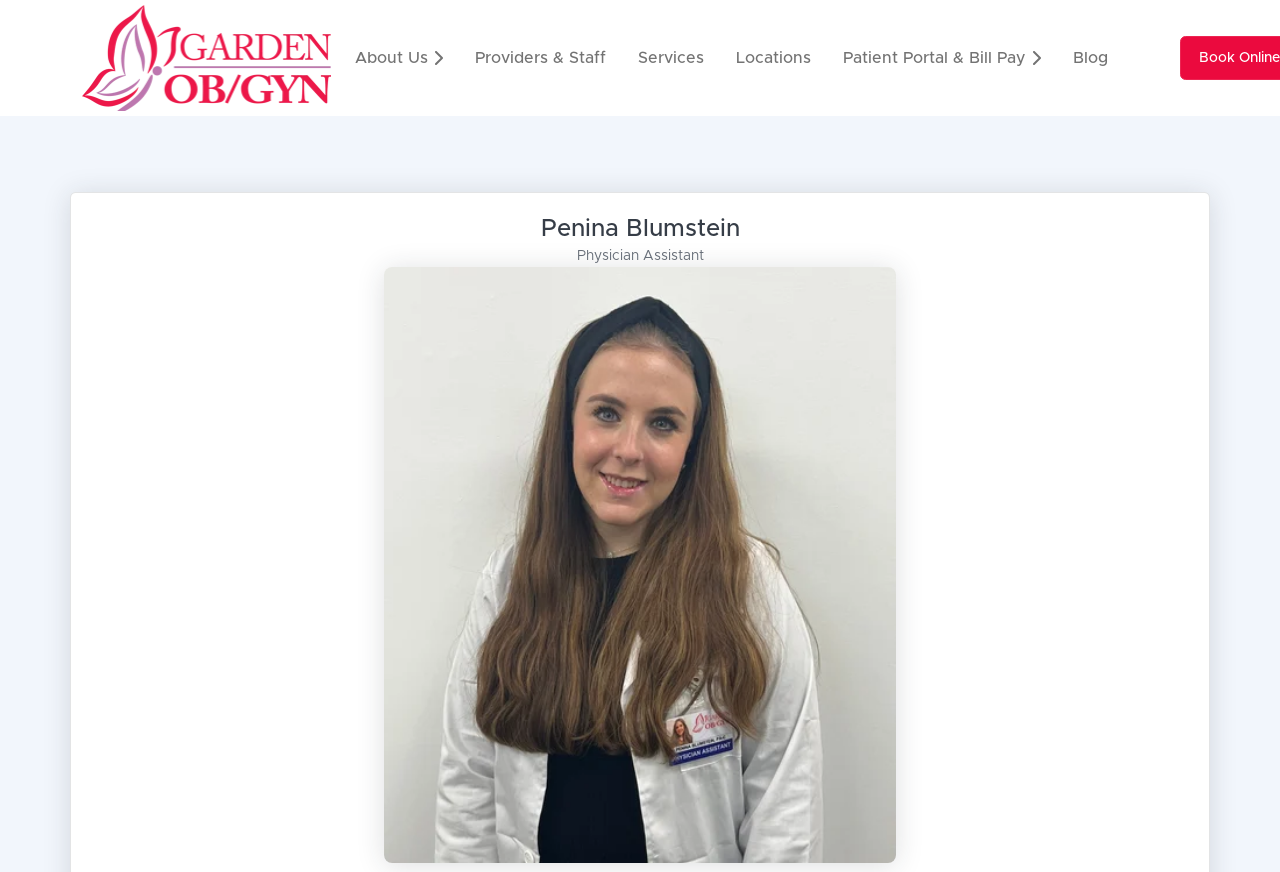Is there an image of Penina Blumstein on the webpage?
Could you give a comprehensive explanation in response to this question?

There is an image of Penina Blumstein on the webpage, which is located below her name and profession.